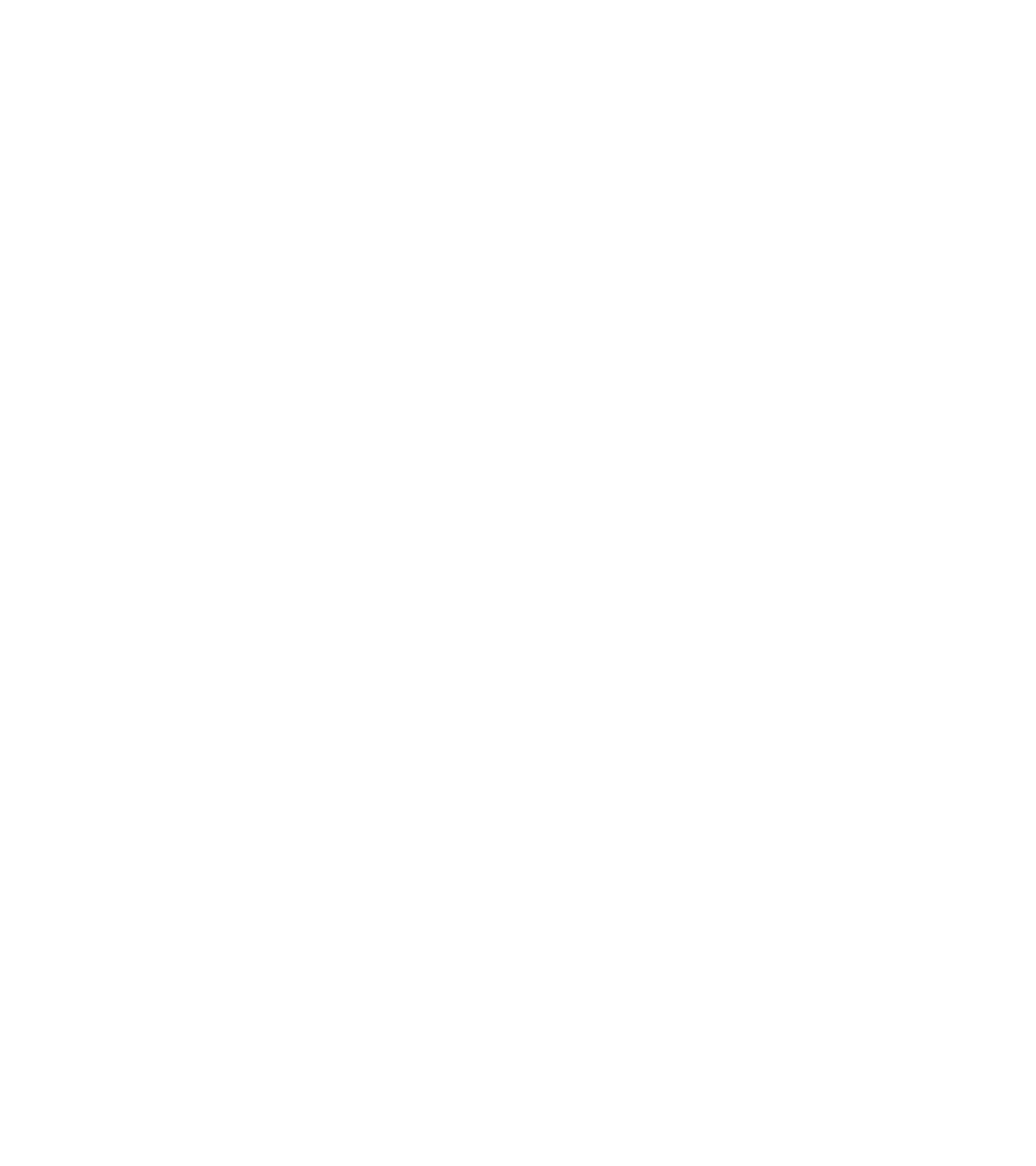Can you specify the bounding box coordinates of the area that needs to be clicked to fulfill the following instruction: "Click the 'Eastern Bridge Limited' link"?

[0.055, 0.897, 0.32, 0.926]